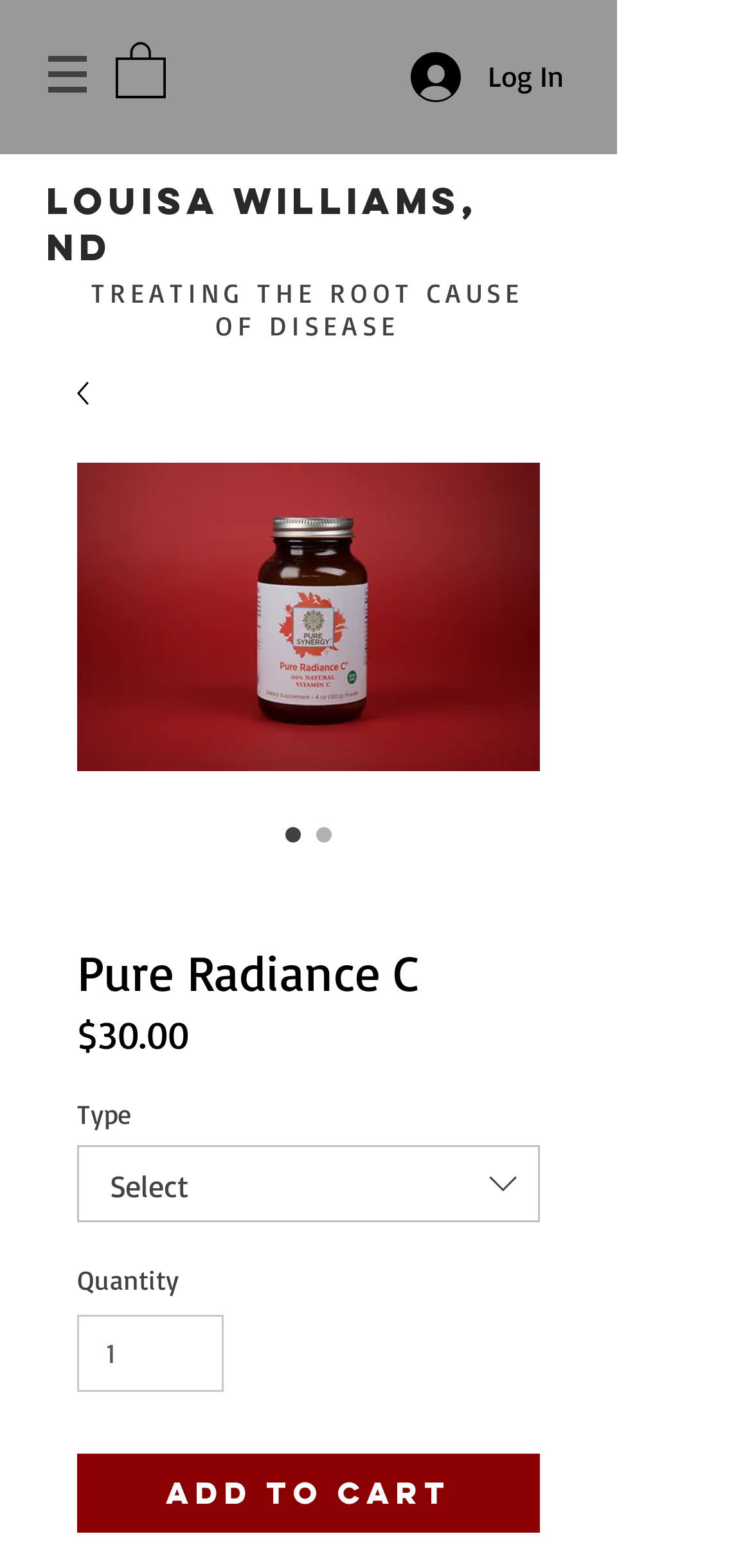What is the purpose of the 'ADD TO CART' button?
Using the image as a reference, answer with just one word or a short phrase.

To add the product to the cart